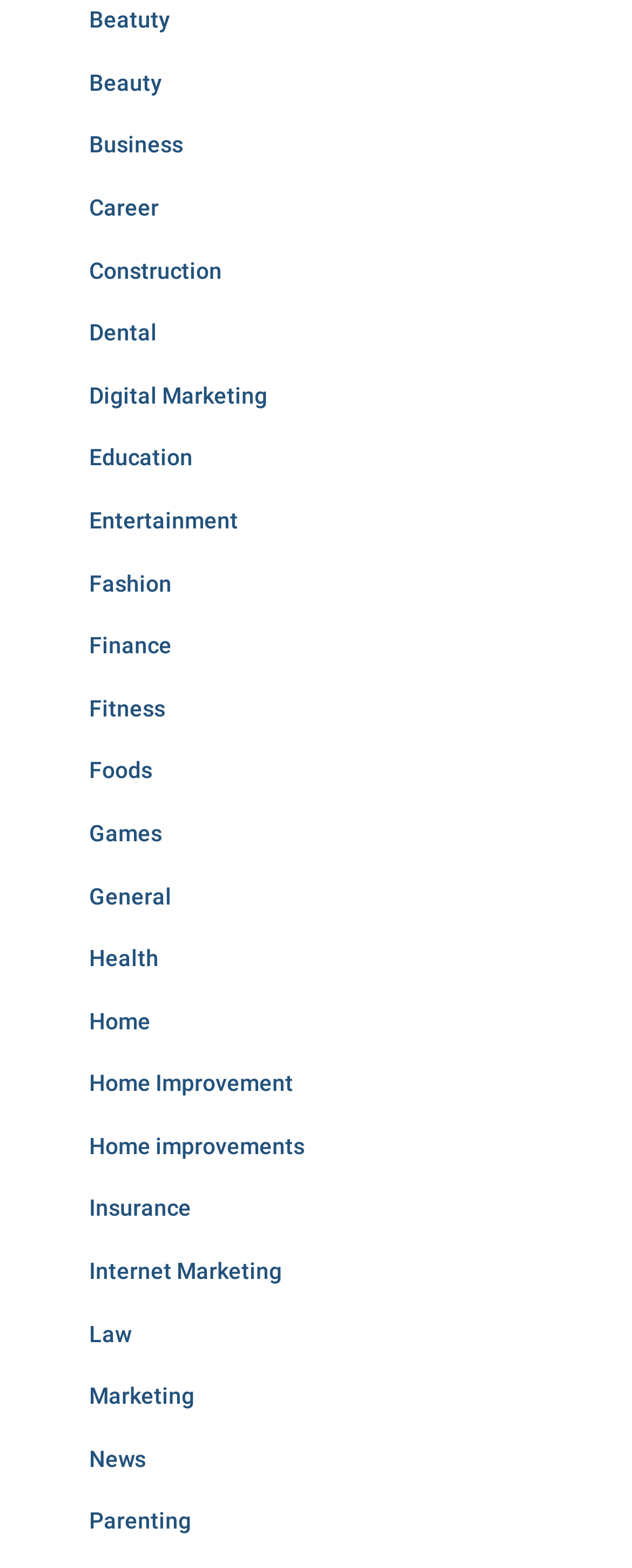Identify the bounding box coordinates of the region I need to click to complete this instruction: "visit Digital Marketing".

[0.141, 0.244, 0.423, 0.26]